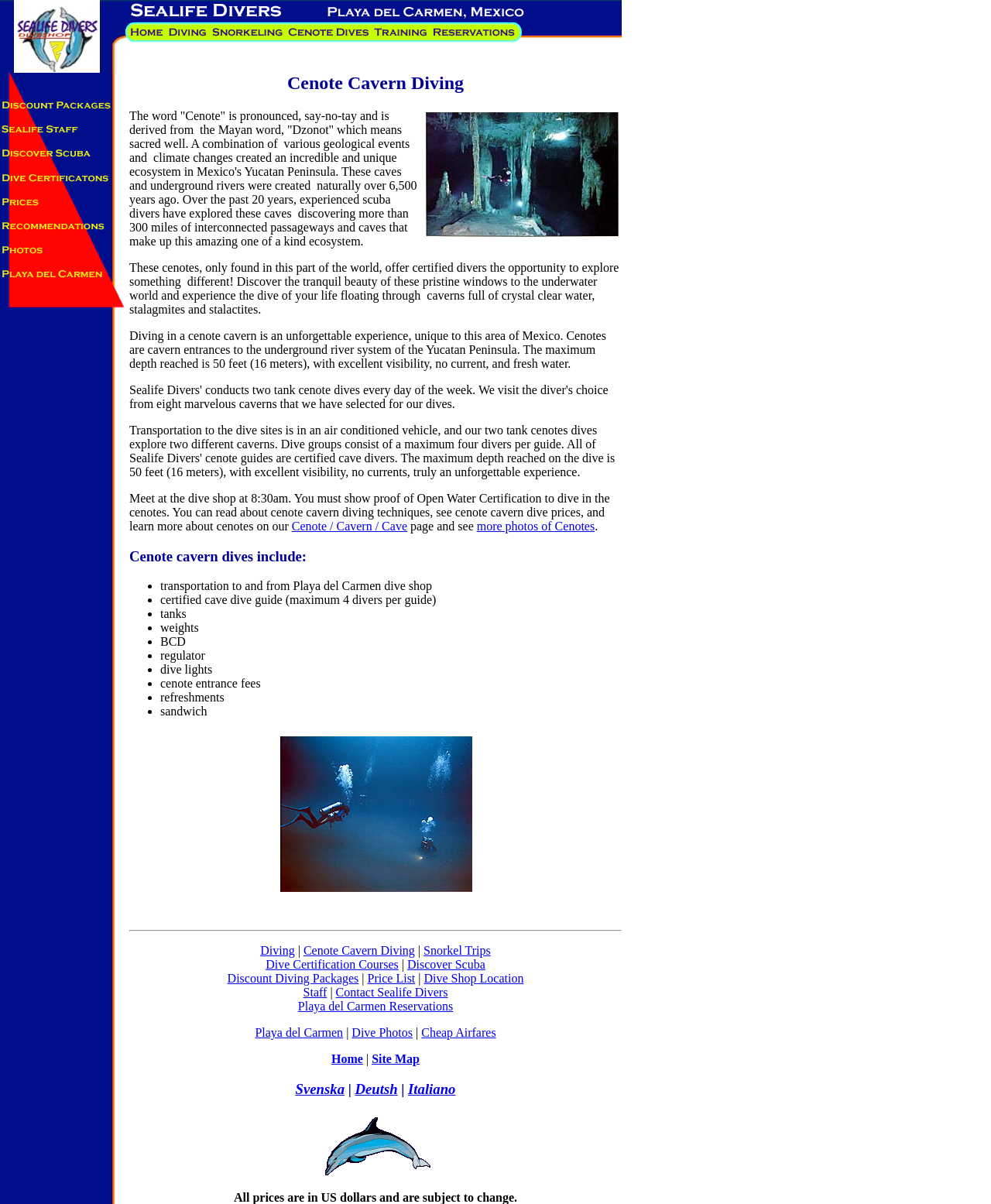Answer briefly with one word or phrase:
What type of diving is offered by the shop?

Cenote Cavern Diving